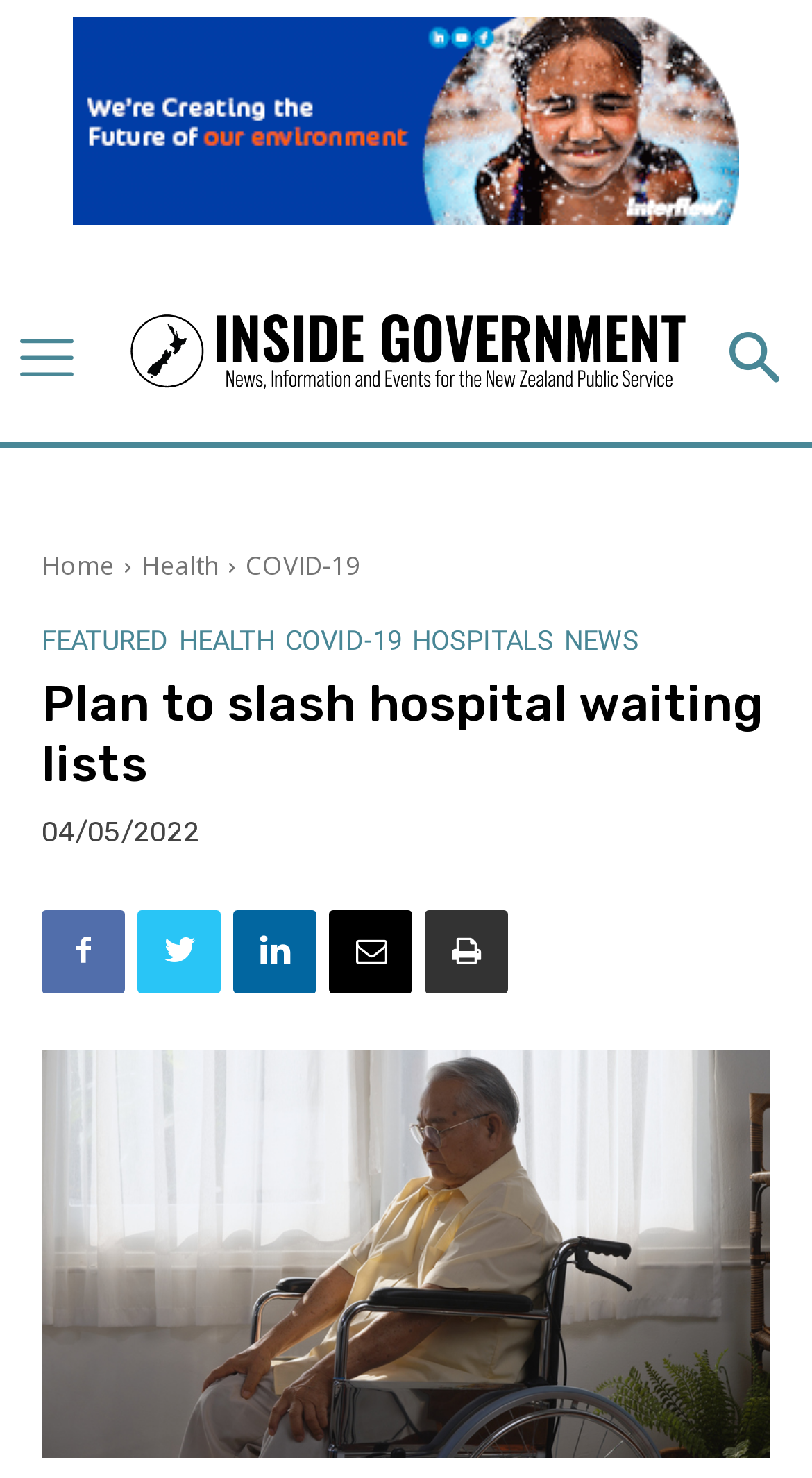Generate the text content of the main heading of the webpage.

Plan to slash hospital waiting lists